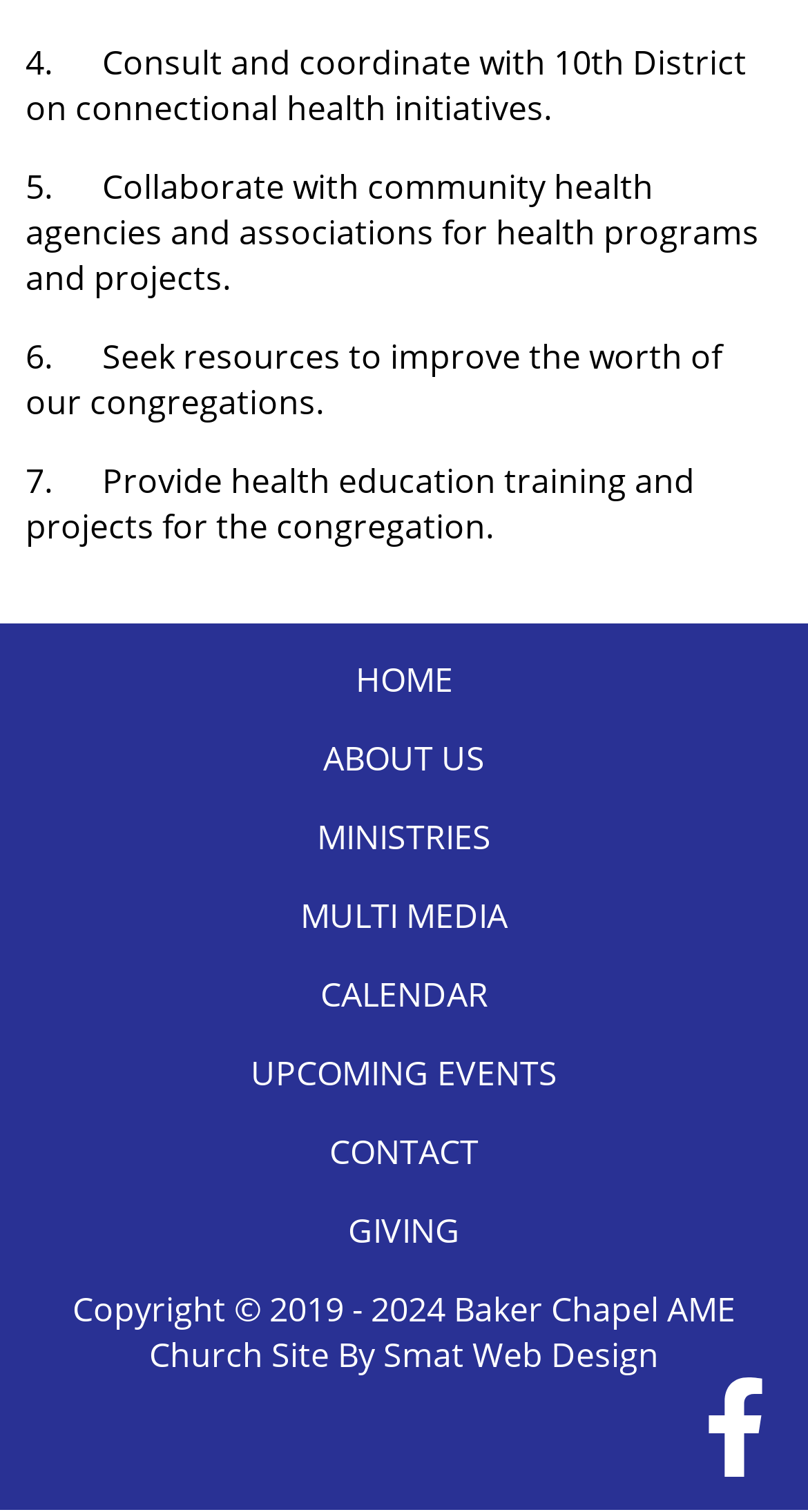Can you give a detailed response to the following question using the information from the image? What is the first health initiative mentioned?

By examining the static text elements at the top of the webpage, I found the first health initiative mentioned is 'Consult and coordinate with 10th District on connectional health initiatives.'